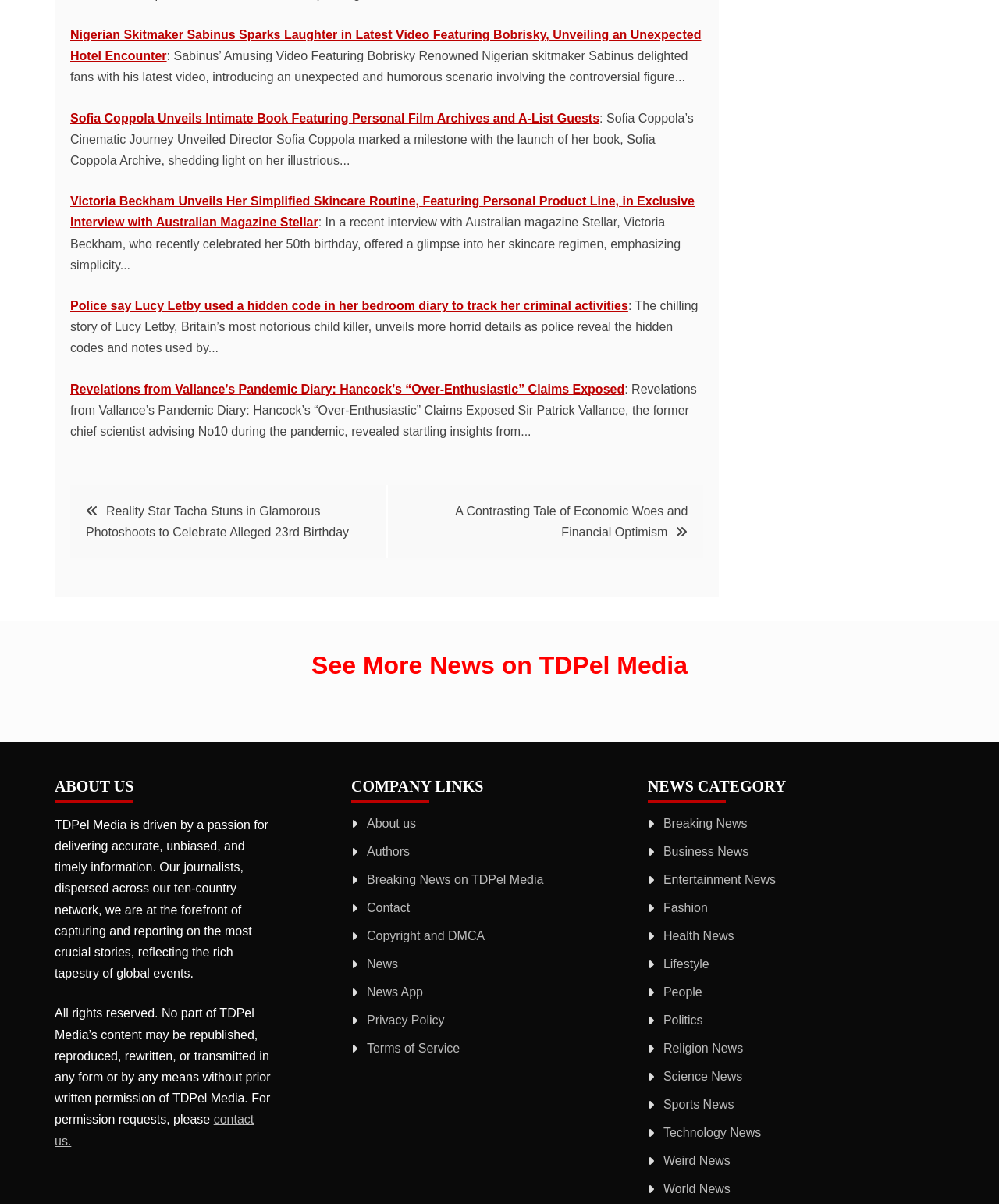Please provide a comprehensive answer to the question below using the information from the image: What is the purpose of TDPel Media?

The answer can be found in the 'ABOUT US' section of the webpage, which says 'TDPel Media is driven by a passion for delivering accurate, unbiased, and timely information'.